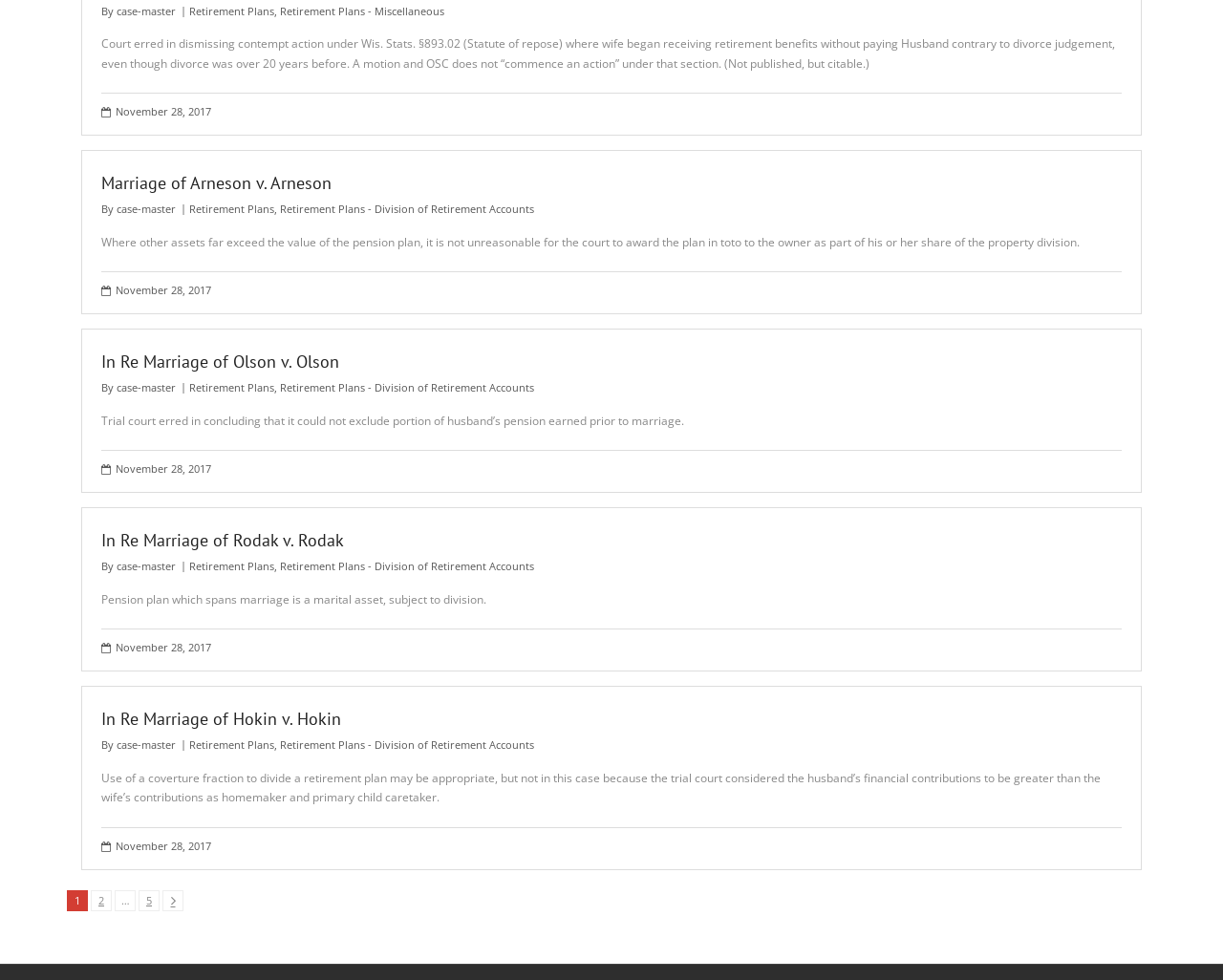Please locate the bounding box coordinates of the region I need to click to follow this instruction: "View the next page".

[0.133, 0.908, 0.15, 0.93]